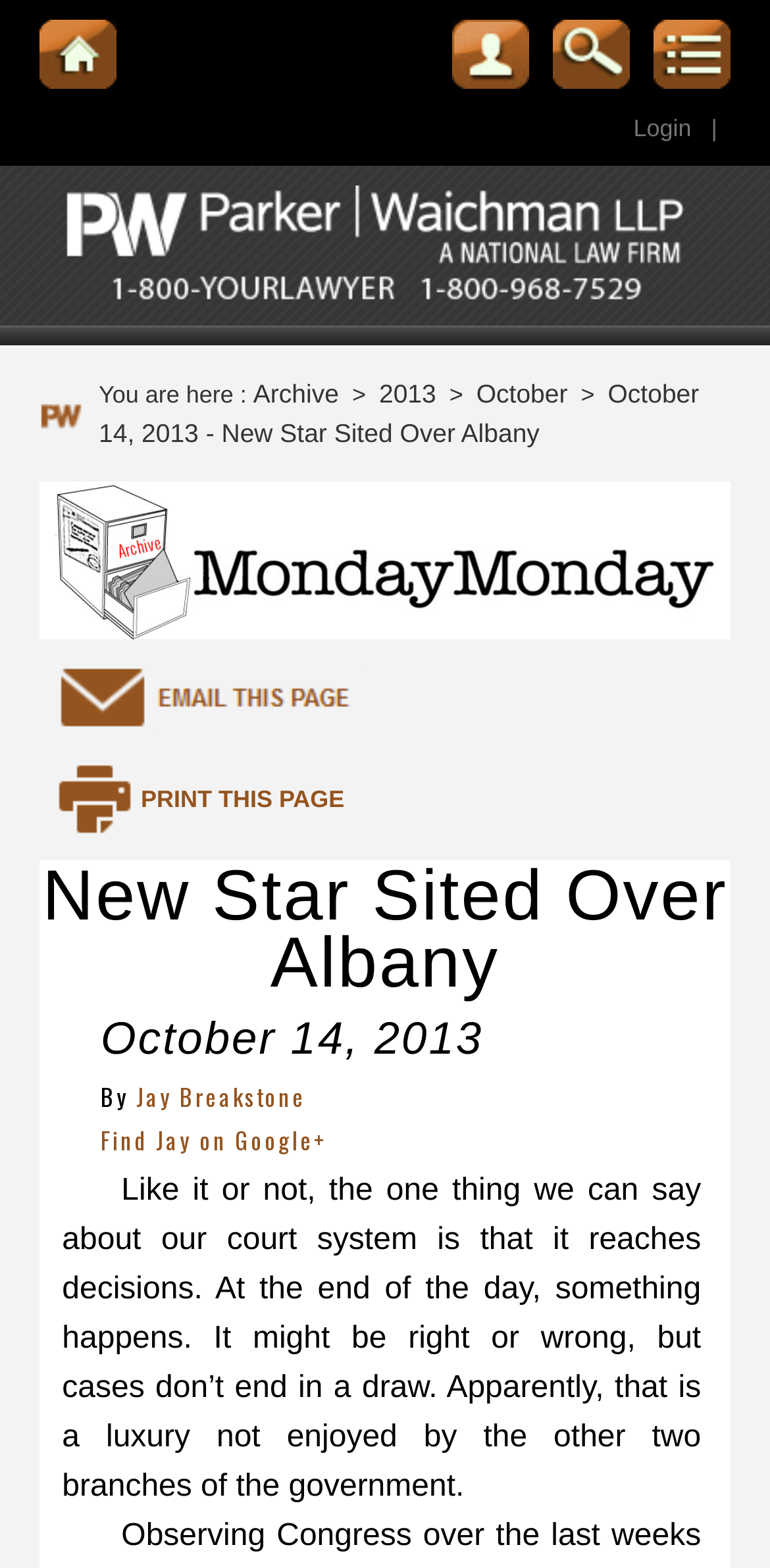Respond to the question below with a single word or phrase:
What is the date of the article?

October 14, 2013